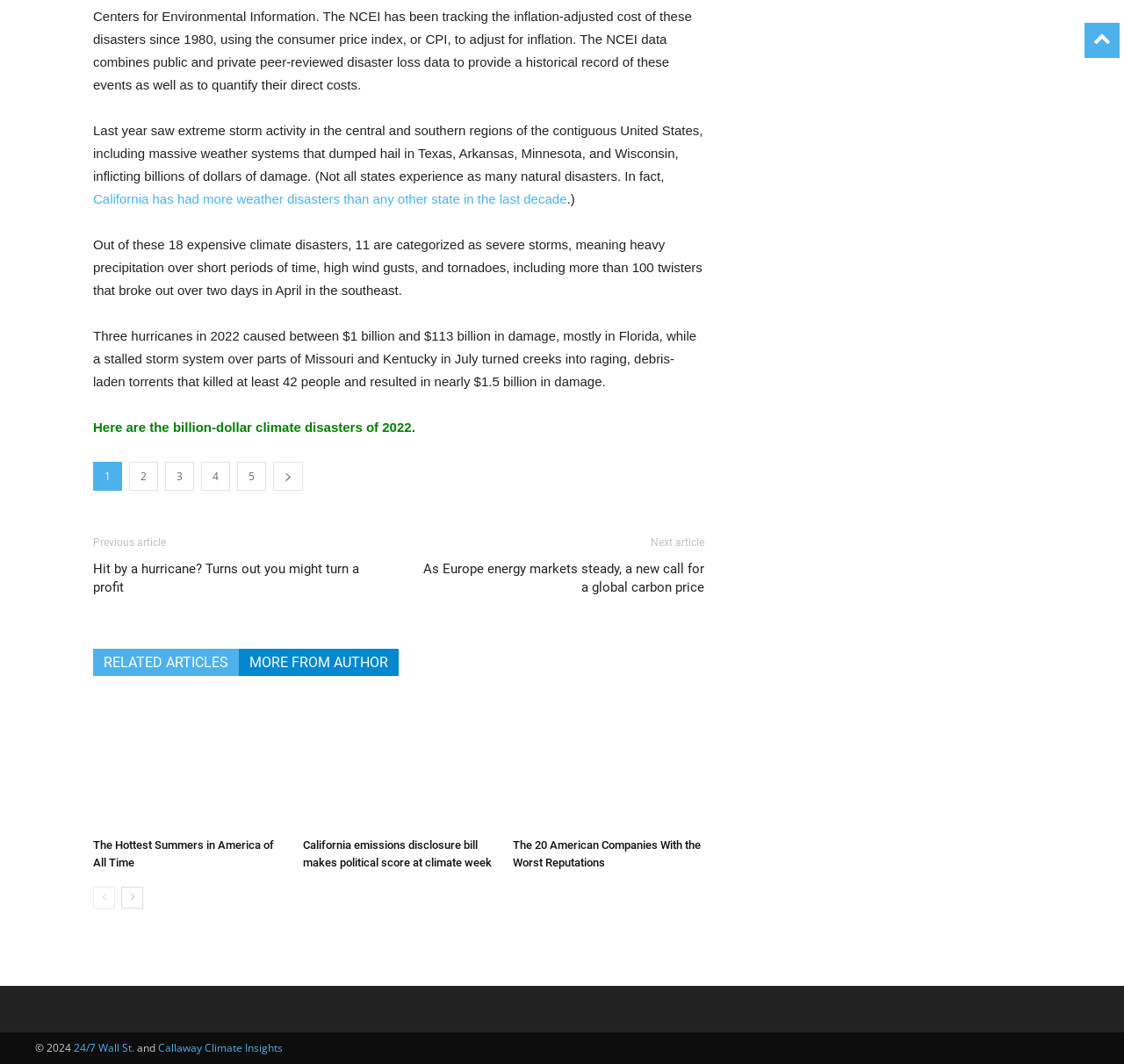Given the element description 3, identify the bounding box coordinates for the UI element on the webpage screenshot. The format should be (top-left x, top-left y, bottom-right x, bottom-right y), with values between 0 and 1.

[0.147, 0.434, 0.173, 0.461]